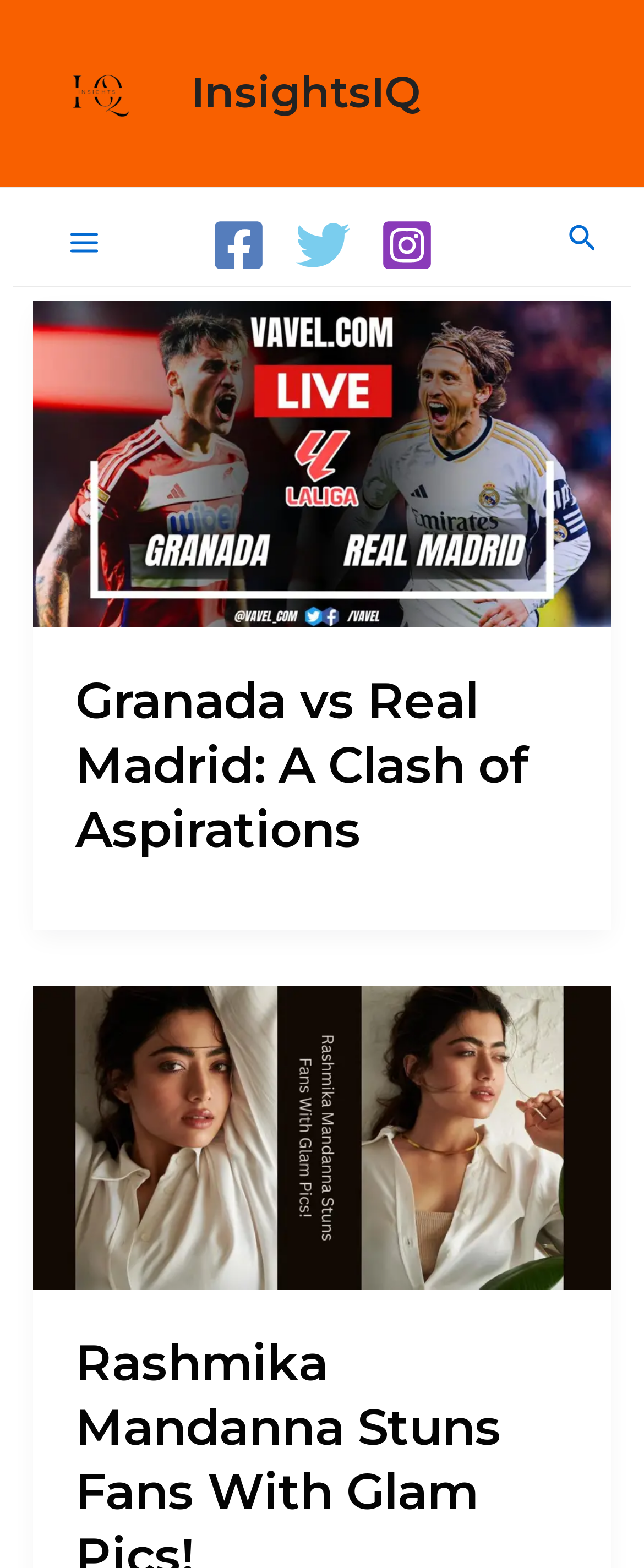Provide a one-word or brief phrase answer to the question:
What is the topic of the first article?

Granada vs Real Madrid